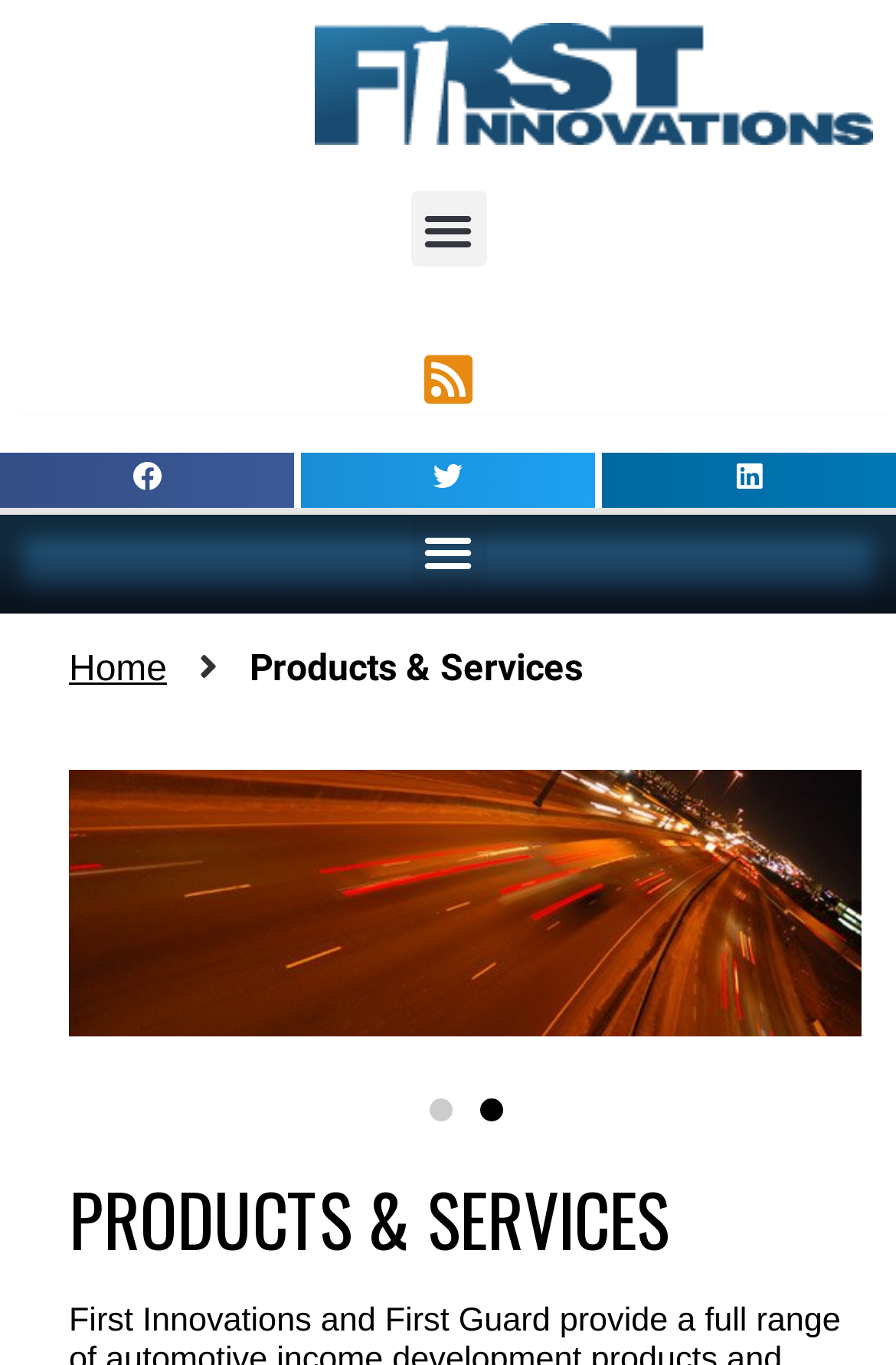Please find and generate the text of the main heading on the webpage.

PRODUCTS & SERVICES